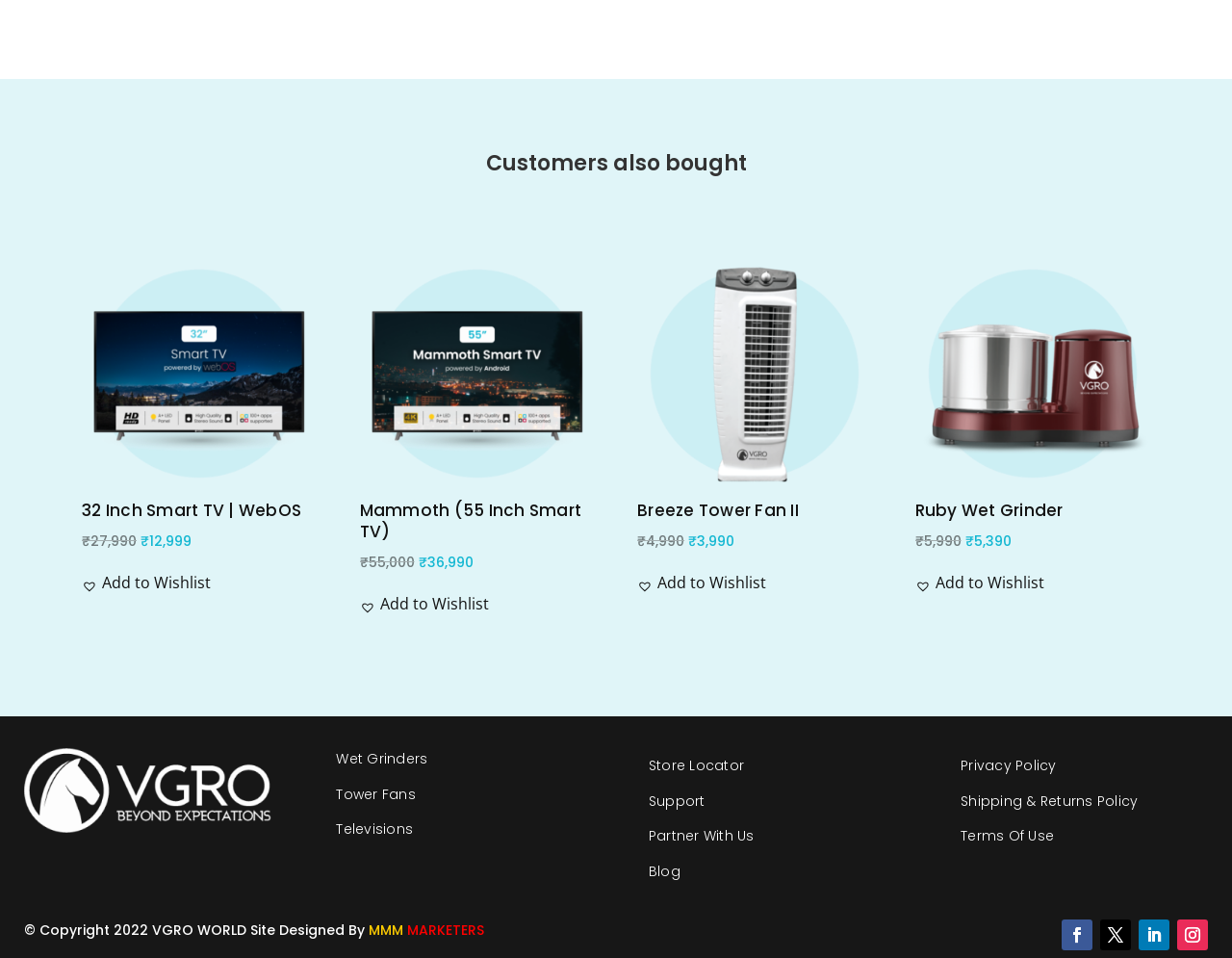Given the description "Shipping & Returns Policy", determine the bounding box of the corresponding UI element.

[0.78, 0.826, 0.924, 0.846]